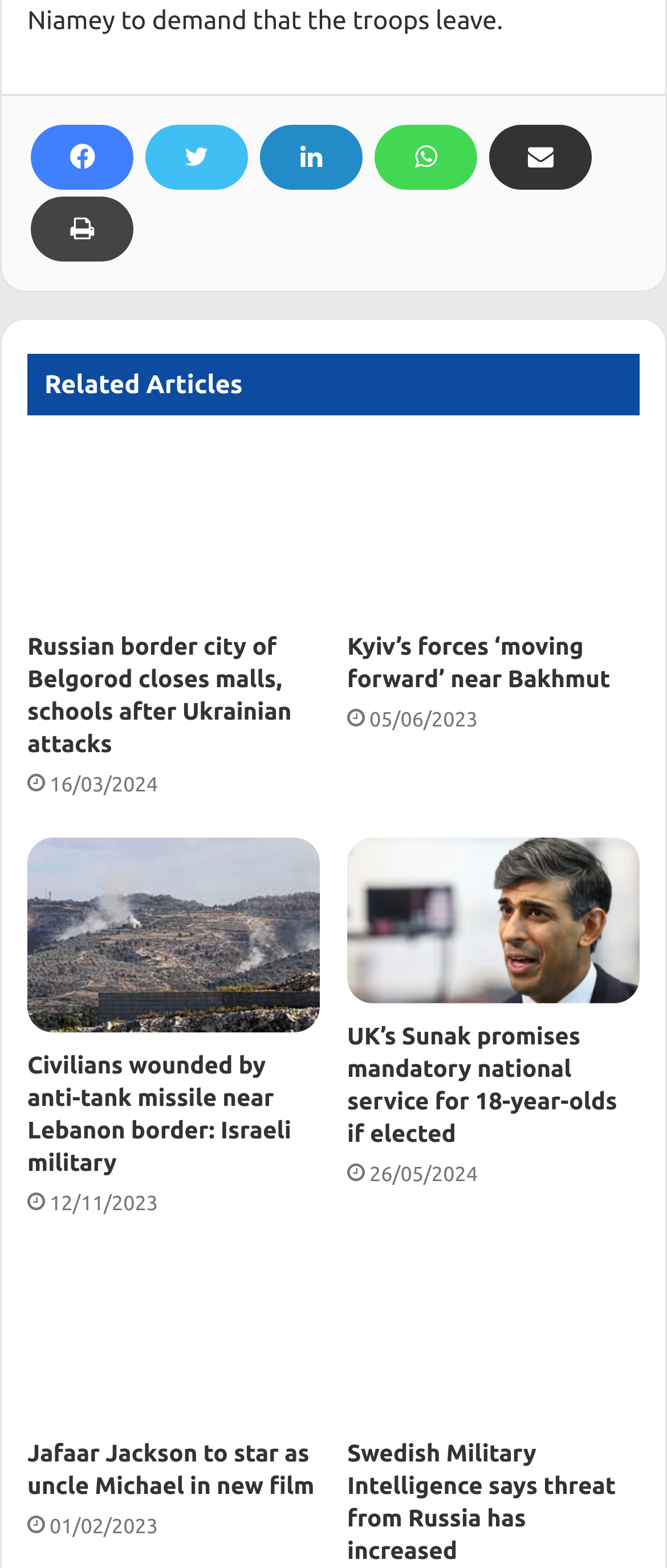What is the date of the oldest article on this page?
Please provide a single word or phrase as the answer based on the screenshot.

01/02/2023